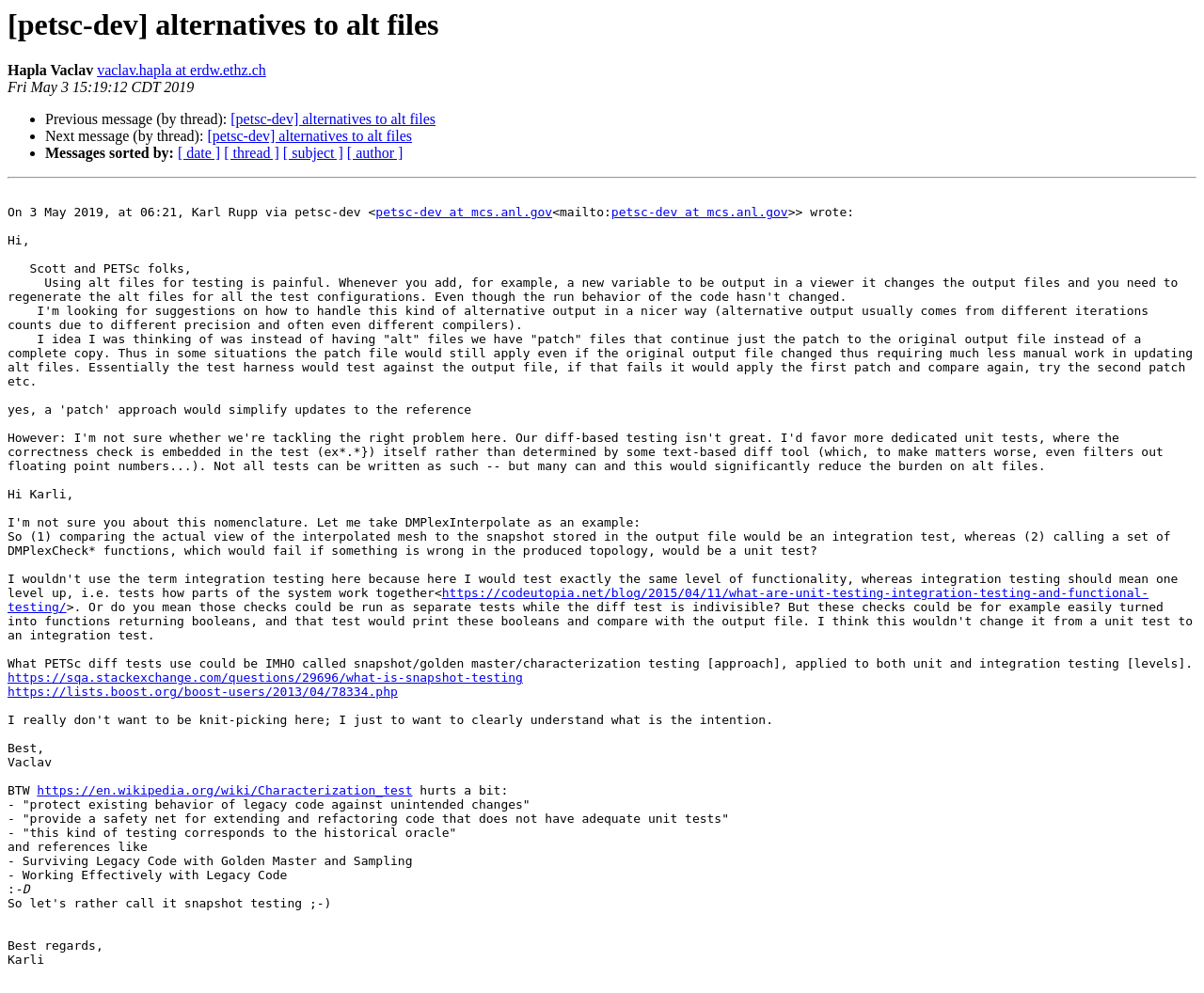What is the link to the Wikipedia page about?
Refer to the image and provide a detailed answer to the question.

The link to the Wikipedia page is about Characterization test, which is mentioned in the message as a reference to a type of testing.